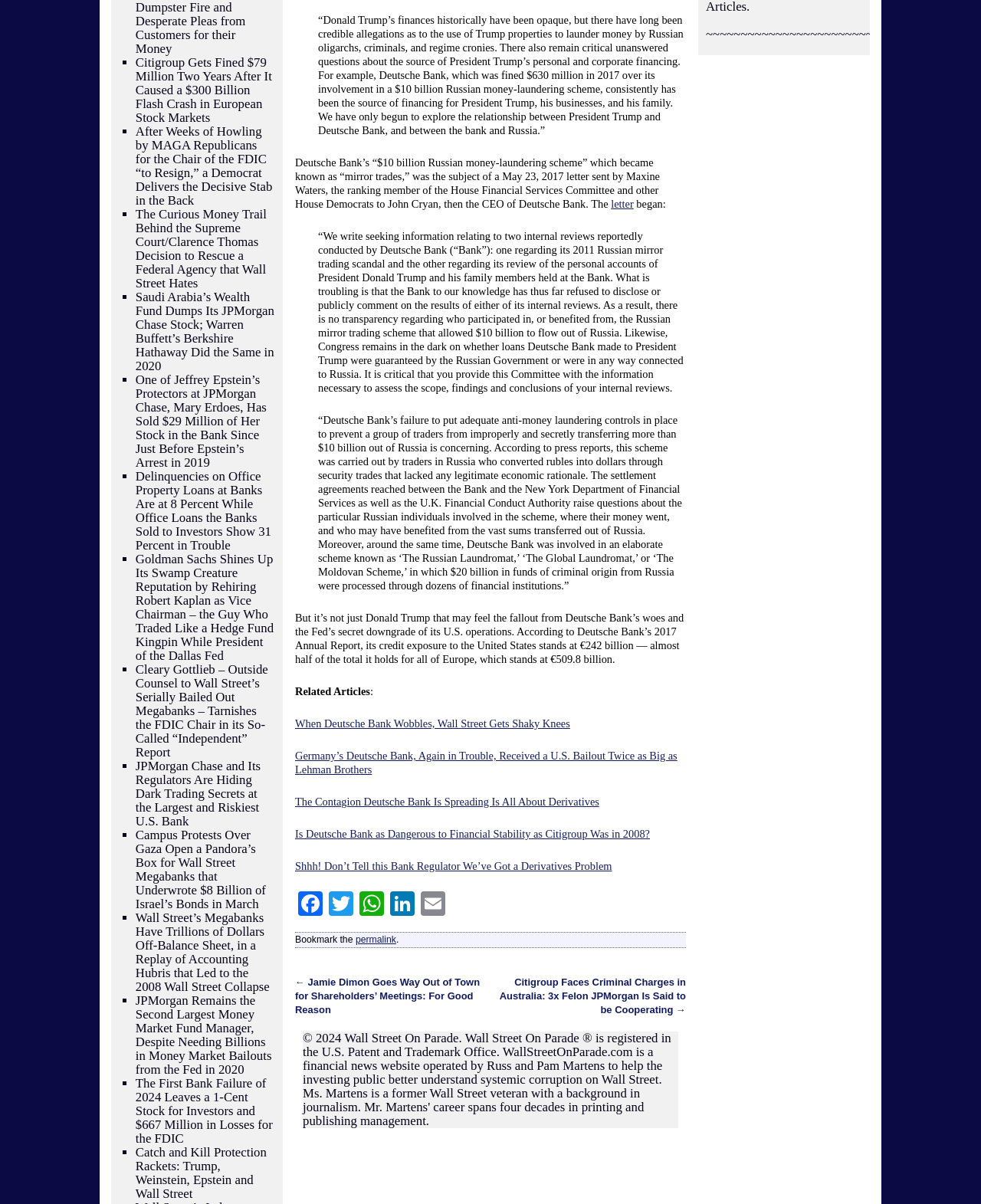Who wrote the letter to John Cryan, then the CEO of Deutsche Bank?
Answer the question with detailed information derived from the image.

Maxine Waters, the ranking member of the House Financial Services Committee and other House Democrats, wrote a letter to John Cryan, then the CEO of Deutsche Bank, on May 23, 2017, regarding Deutsche Bank's involvement in a $10 billion Russian money-laundering scheme.